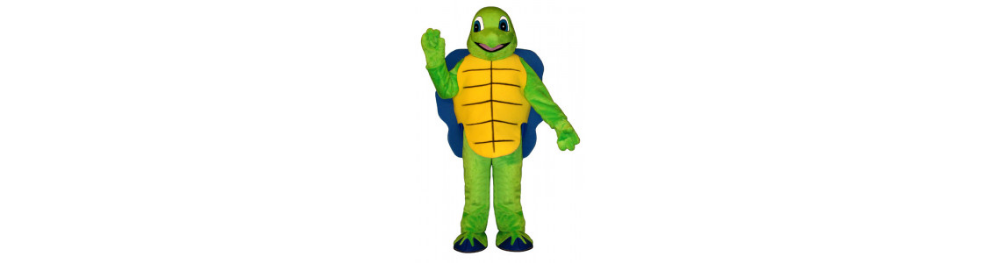What type of events is the turtle mascot costume ideal for?
Please provide a single word or phrase based on the screenshot.

Team events